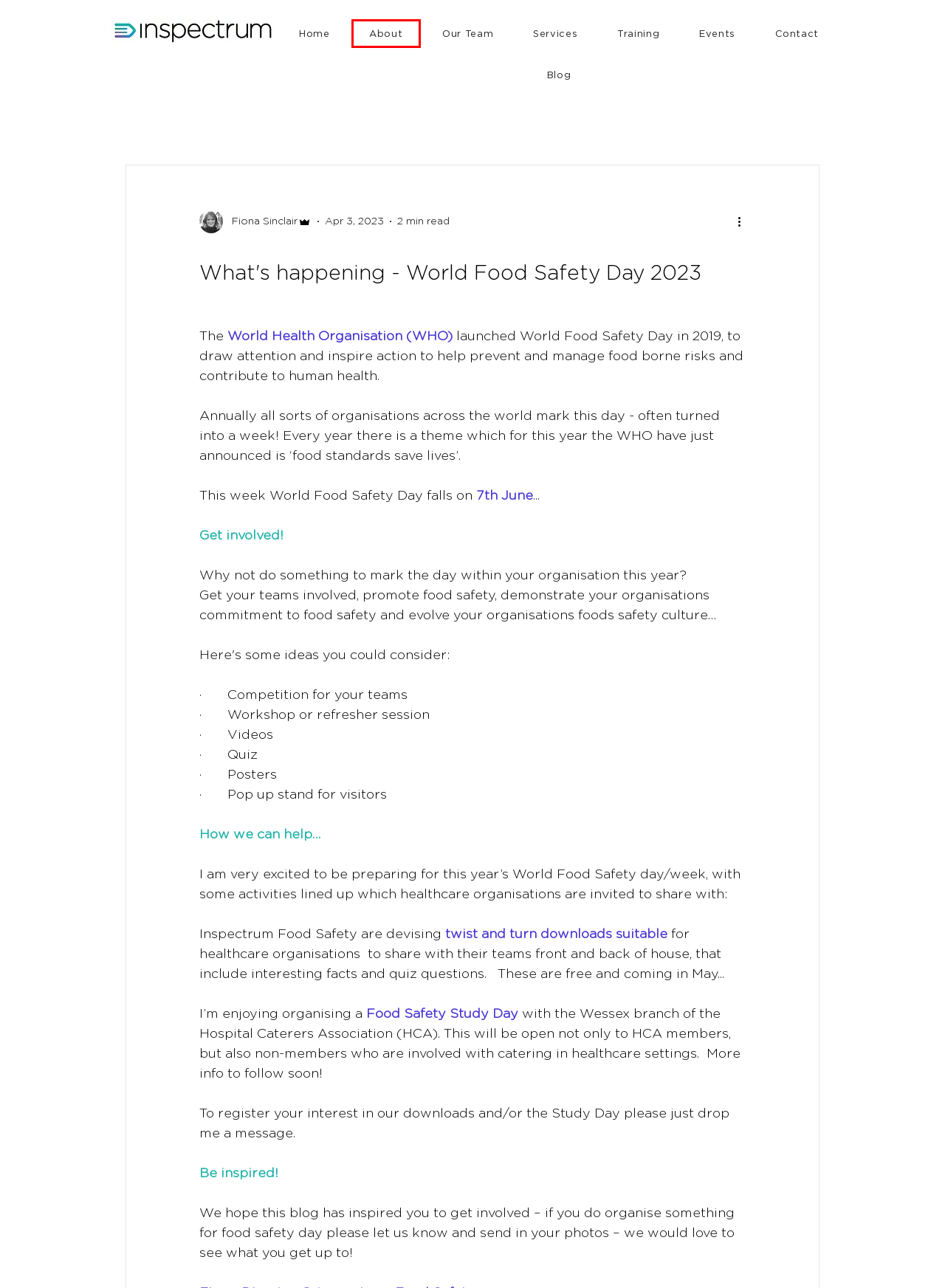You are given a screenshot of a webpage with a red rectangle bounding box around an element. Choose the best webpage description that matches the page after clicking the element in the bounding box. Here are the candidates:
A. Events | Inspectrum
B. About | Inspectrum
C. Blog | Inspectrum
D. Contact | Inspectrum
E. Services | Inspectrum
F. Home | Inspectrum Food Safety
G. Events
H. Training | Inspectrum

B